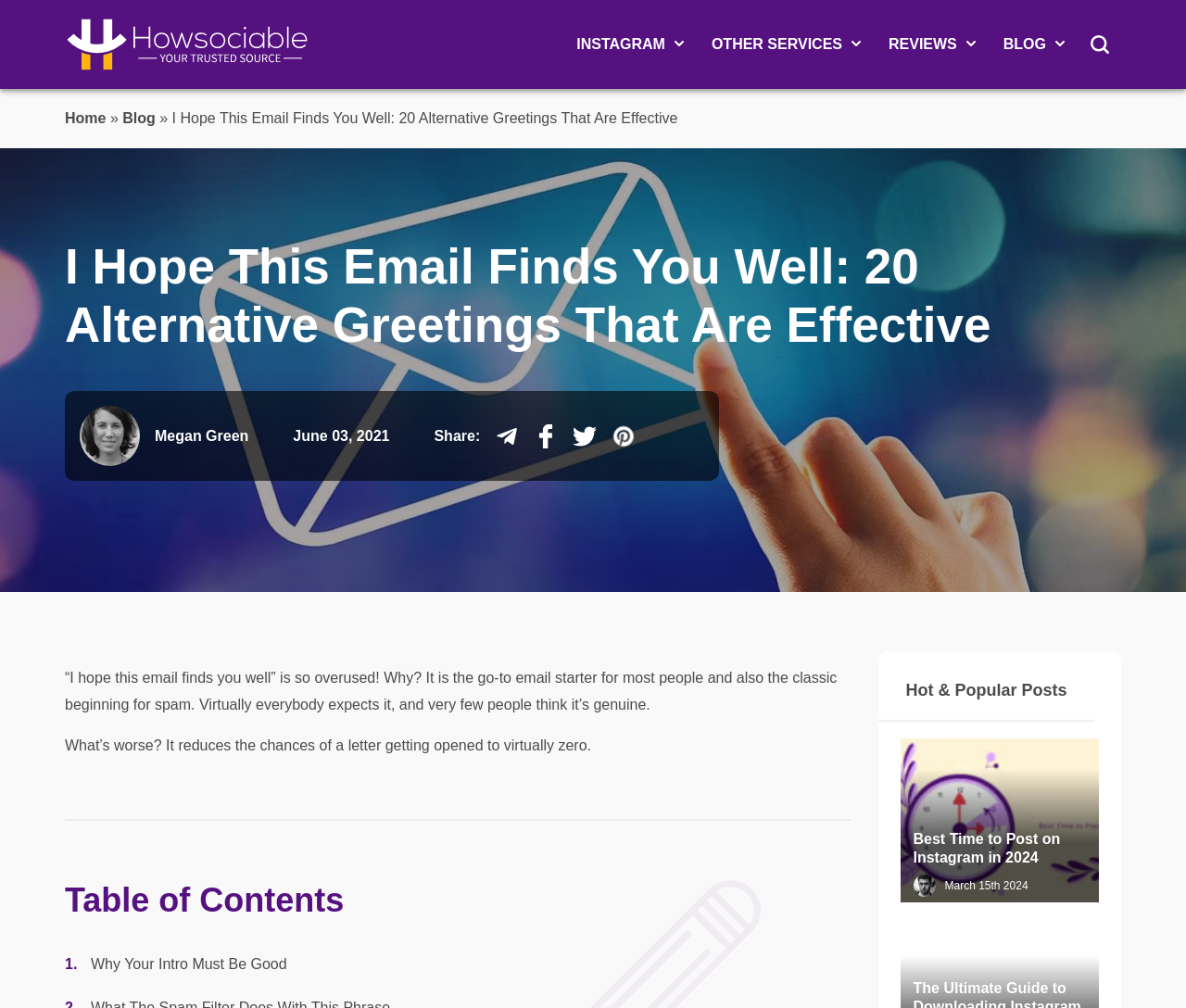Please locate the bounding box coordinates of the element that should be clicked to achieve the given instruction: "Learn how to 'Get More Followers on Instagram'".

[0.663, 0.124, 0.891, 0.14]